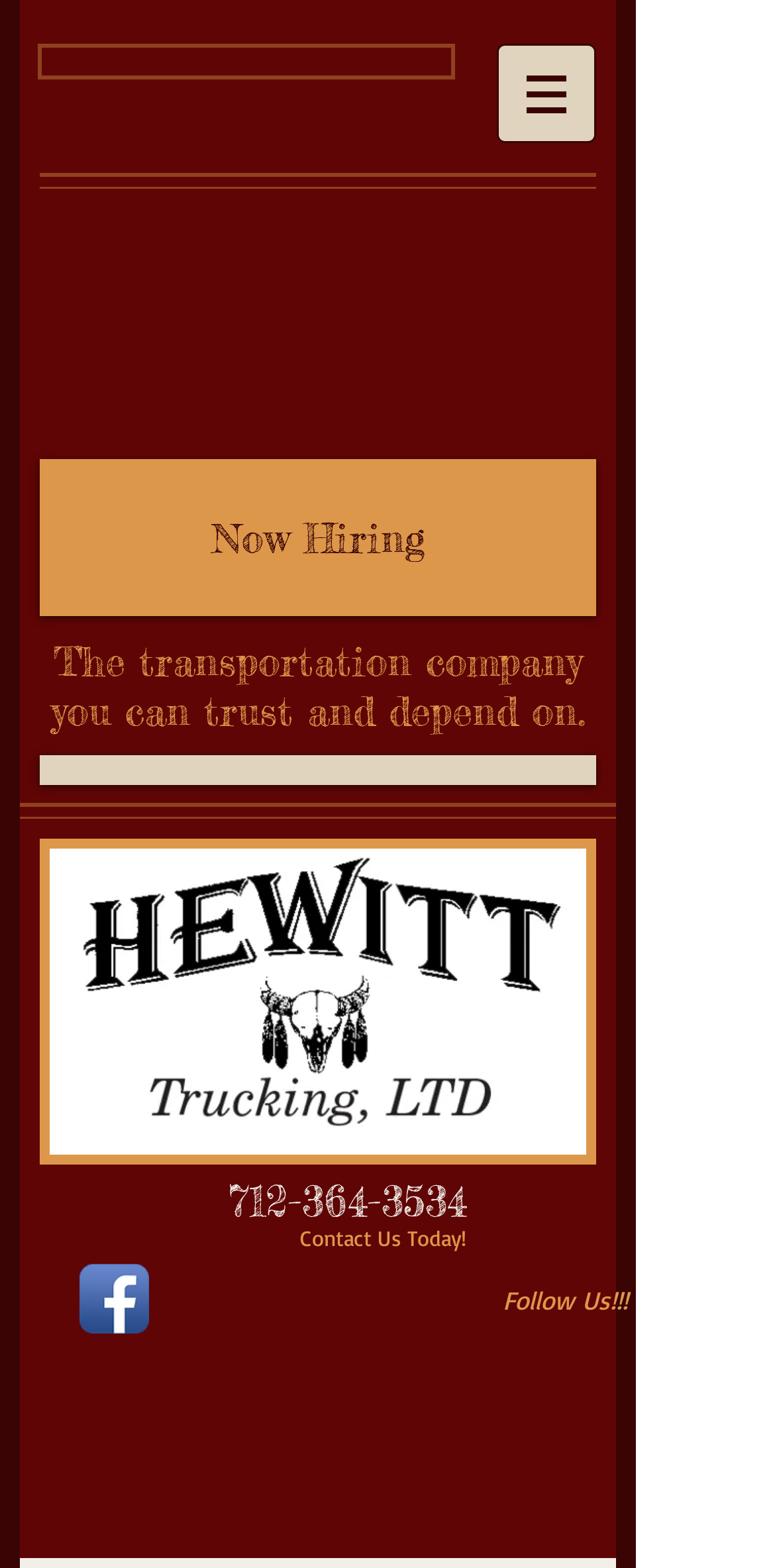What is the phone number on the webpage? Observe the screenshot and provide a one-word or short phrase answer.

712-364-3534